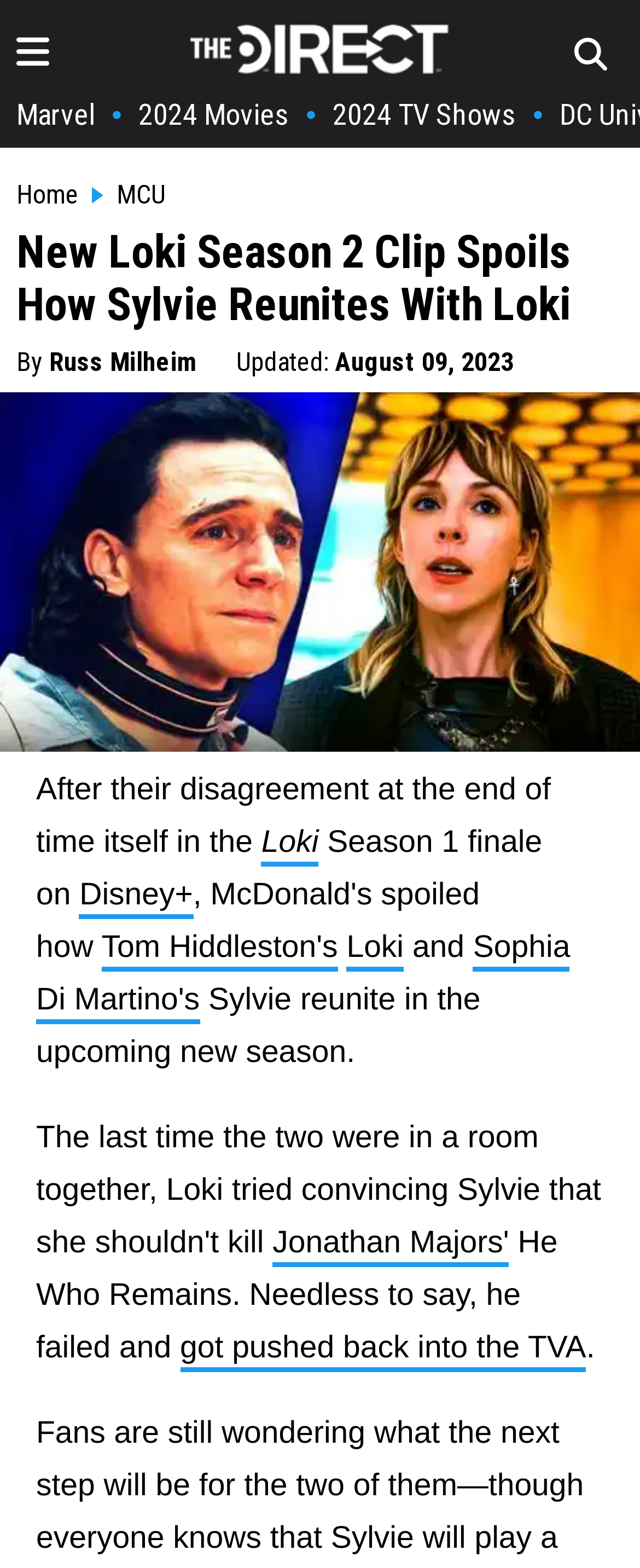Please determine the bounding box coordinates, formatted as (top-left x, top-left y, bottom-right x, bottom-right y), with all values as floating point numbers between 0 and 1. Identify the bounding box of the region described as: 2024 Movies

[0.216, 0.062, 0.452, 0.084]